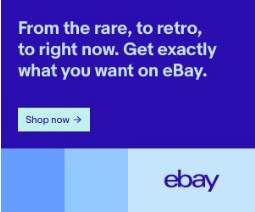Give a succinct answer to this question in a single word or phrase: 
What is the purpose of the 'Shop now' button?

To encourage users to explore eBay's listings